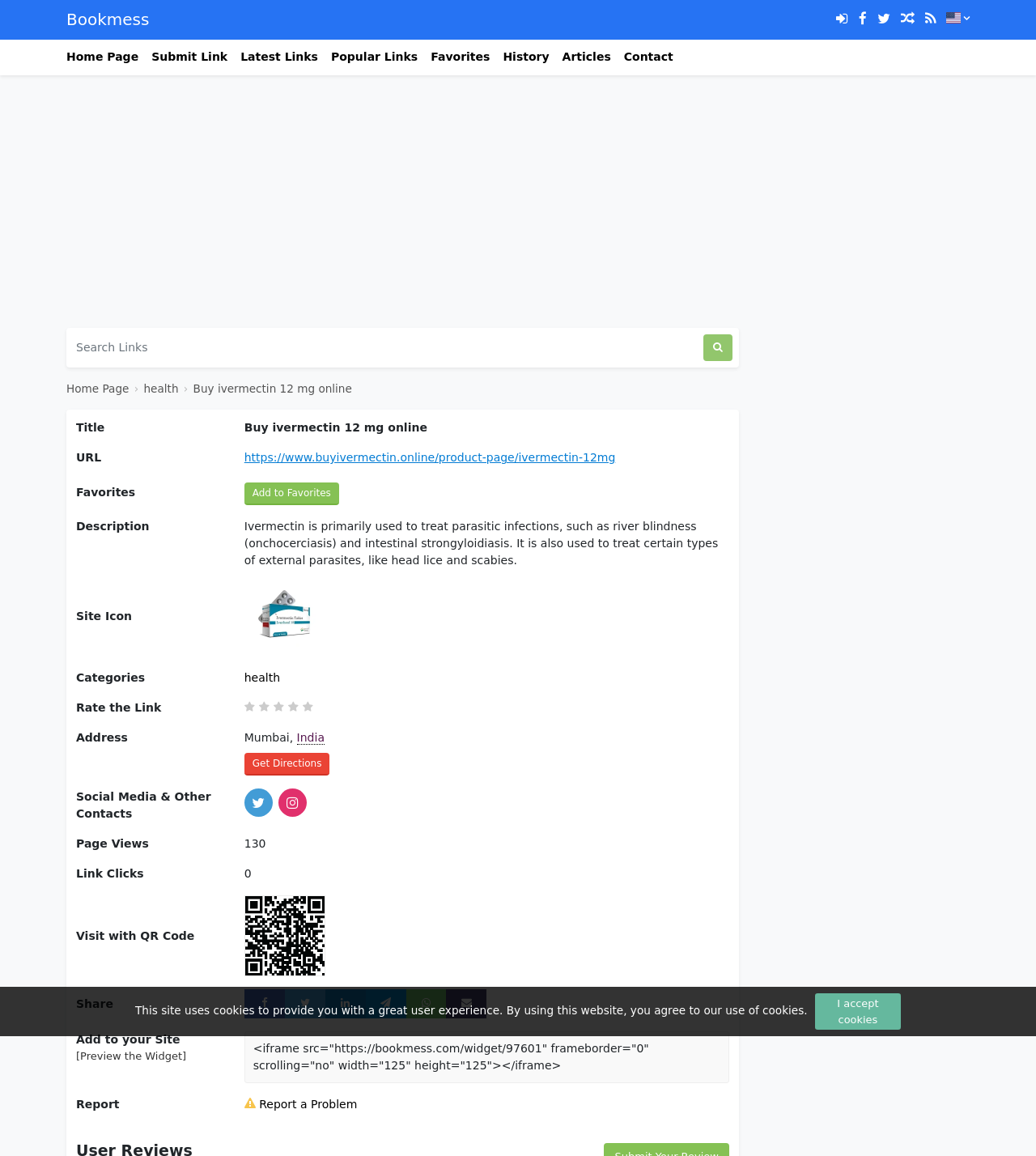Answer briefly with one word or phrase:
What is the purpose of ivermectin?

Treat parasitic infections